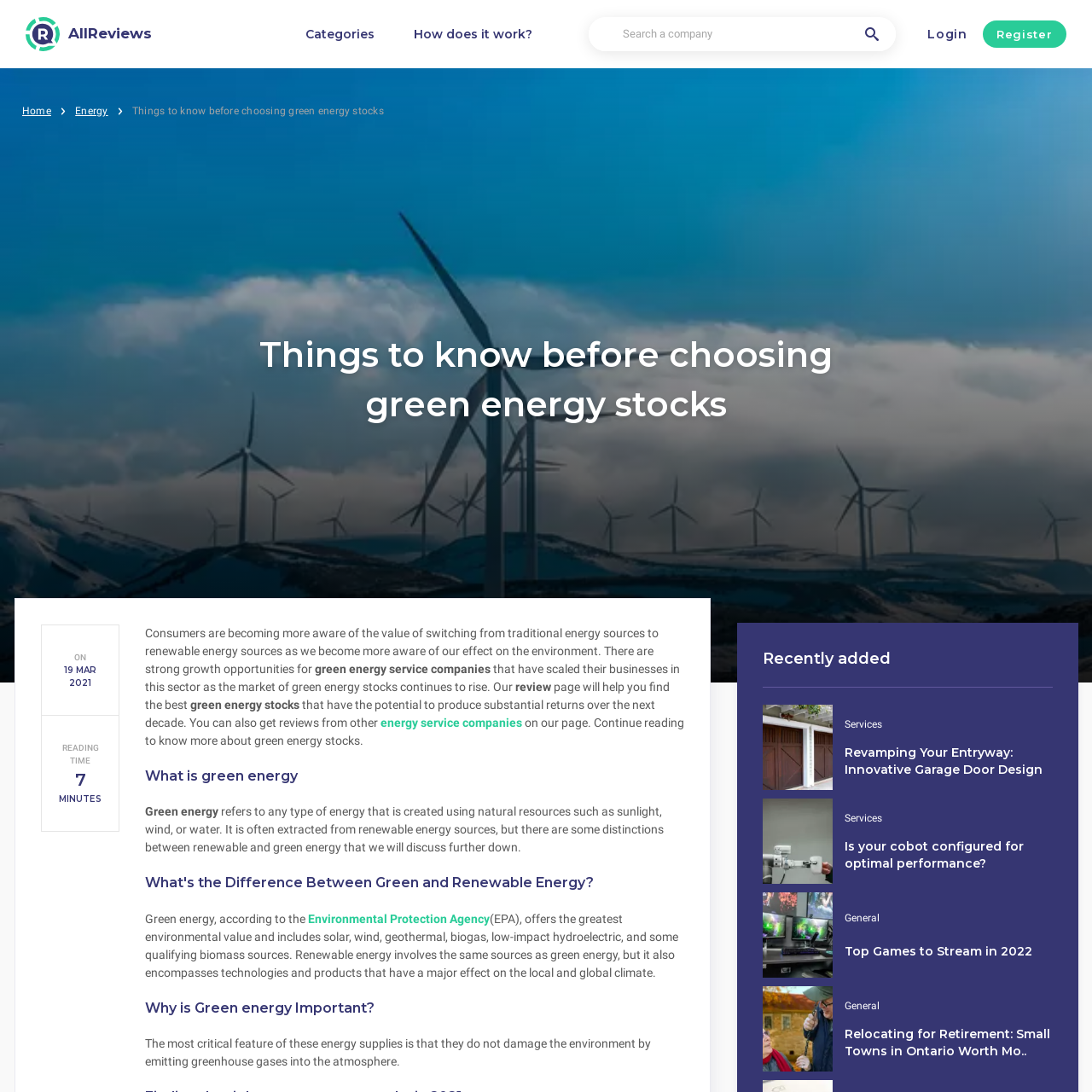Please identify the bounding box coordinates of the element's region that needs to be clicked to fulfill the following instruction: "Search a company". The bounding box coordinates should consist of four float numbers between 0 and 1, i.e., [left, top, right, bottom].

[0.539, 0.015, 0.82, 0.047]